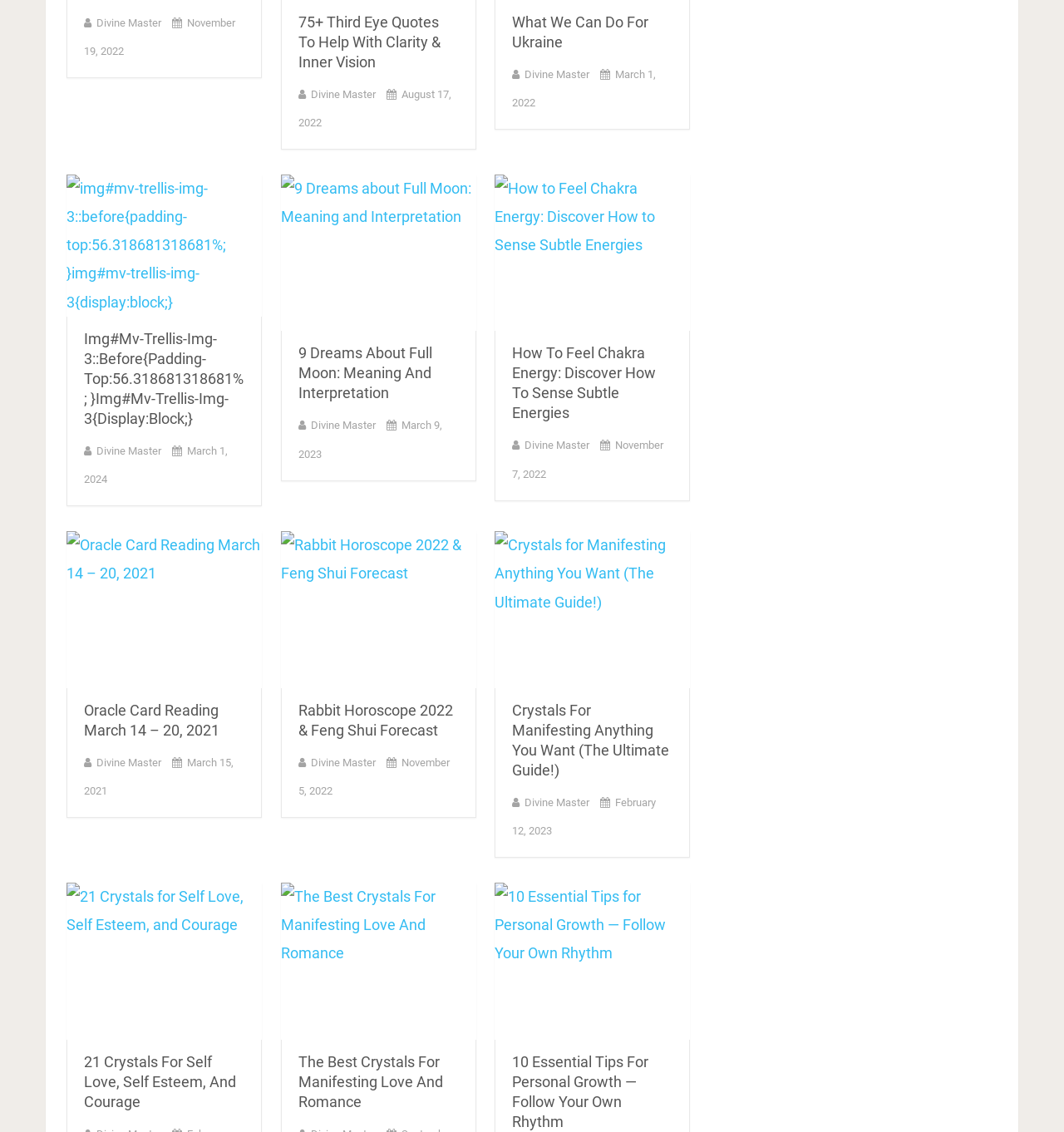Given the webpage screenshot, identify the bounding box of the UI element that matches this description: "Divine Master".

[0.493, 0.703, 0.554, 0.714]